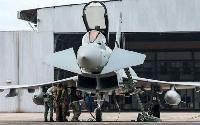Answer the question using only a single word or phrase: 
What is visible in the background of the image?

A modern hangar